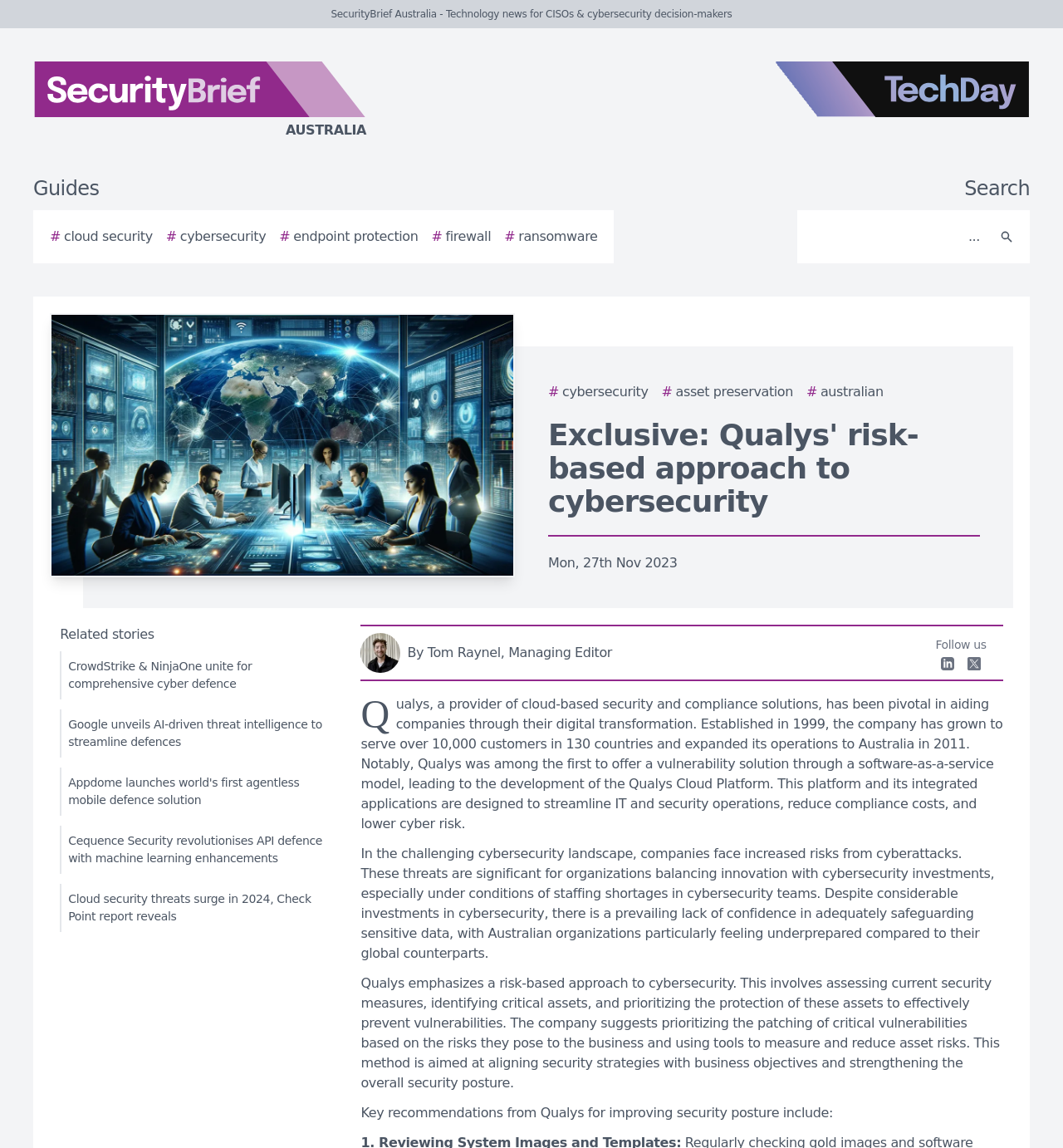Provide a thorough description of this webpage.

The webpage appears to be an article from SecurityBrief Australia, a technology news website focused on cybersecurity and CISOs. At the top of the page, there is a logo of SecurityBrief Australia on the left and a TechDay logo on the right. Below the logos, there are navigation links to guides and various cybersecurity topics, including cloud security, cybersecurity, endpoint protection, firewall, and ransomware.

On the top right corner, there is a search bar with a search button. Below the navigation links, there is a featured story with an image on the left and a brief summary on the right. The story is about Qualys, a provider of cloud-based security and compliance solutions, and its risk-based approach to cybersecurity.

The main content of the article is divided into several paragraphs, discussing Qualys' history, its cloud platform, and its approach to cybersecurity. The article also mentions the challenges companies face in the cybersecurity landscape and how Qualys' risk-based approach can help.

On the right side of the article, there are links to related stories, including articles about CrowdStrike, Google, Appdome, Cequence Security, and Check Point. At the bottom of the page, there are social media links to follow SecurityBrief Australia on LinkedIn and other platforms.

Throughout the page, there are several images, including logos, author images, and story images. The overall layout is organized, with clear headings and concise text, making it easy to navigate and read.